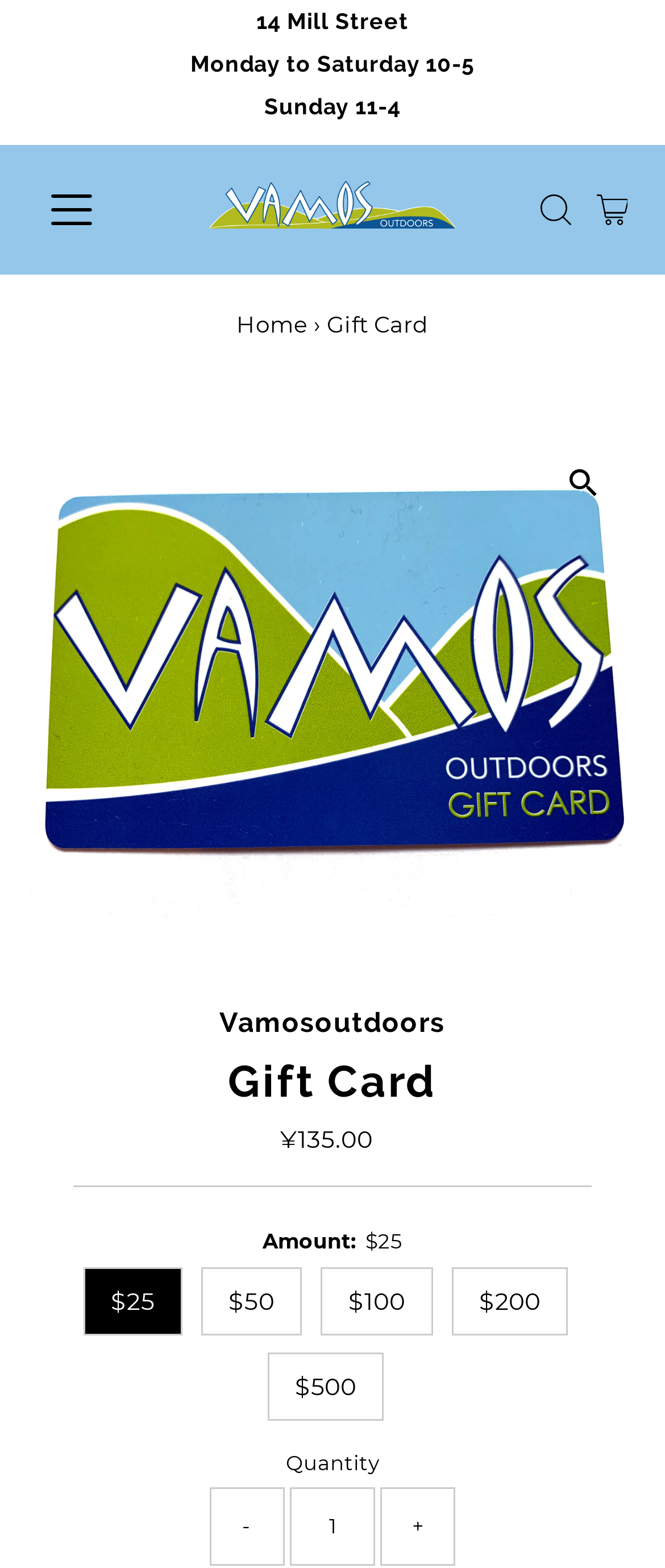Determine the bounding box coordinates of the clickable region to follow the instruction: "Increase quantity".

[0.573, 0.948, 0.685, 0.998]